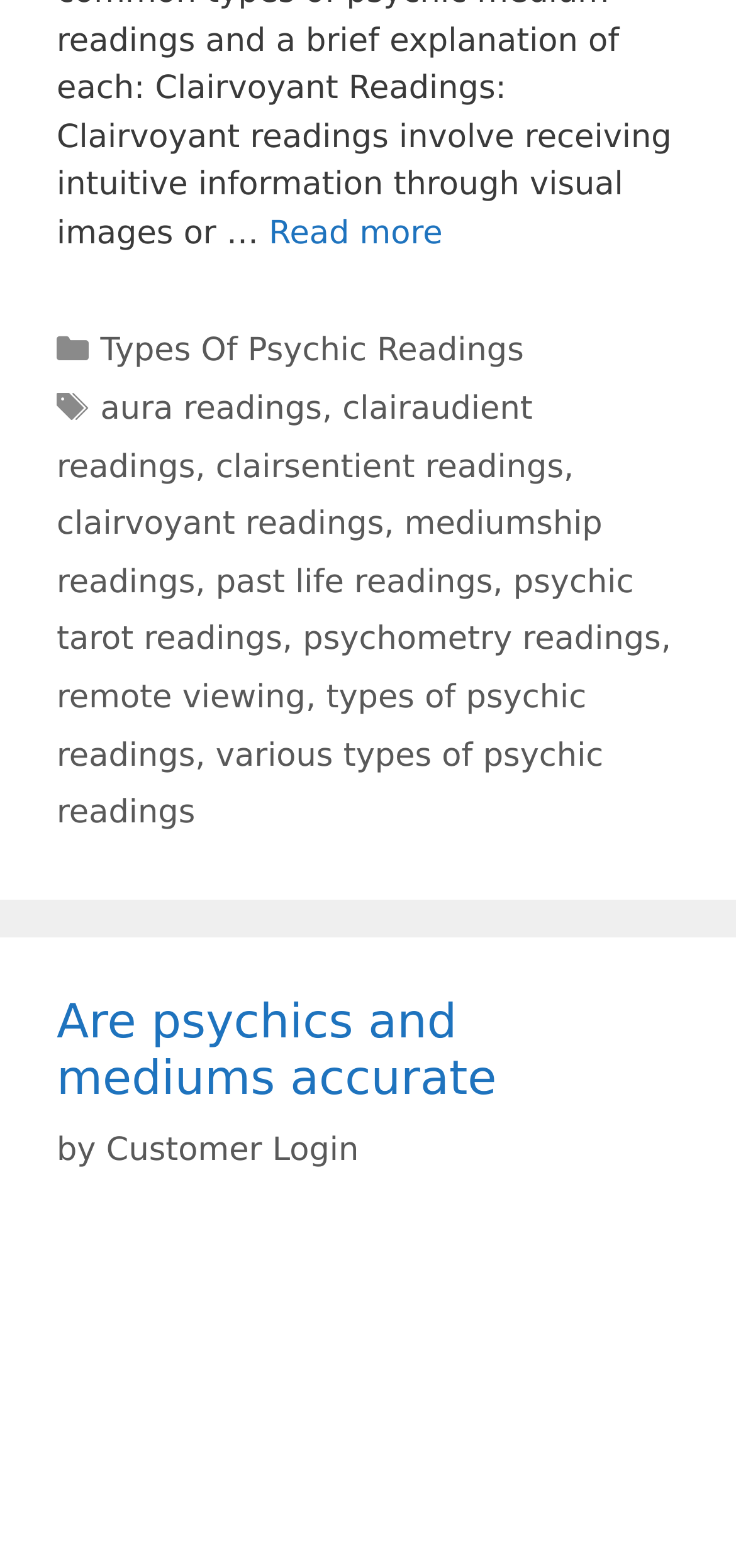Identify the bounding box coordinates of the clickable section necessary to follow the following instruction: "Check the article about Are psychics and mediums accurate". The coordinates should be presented as four float numbers from 0 to 1, i.e., [left, top, right, bottom].

[0.077, 0.634, 0.675, 0.705]